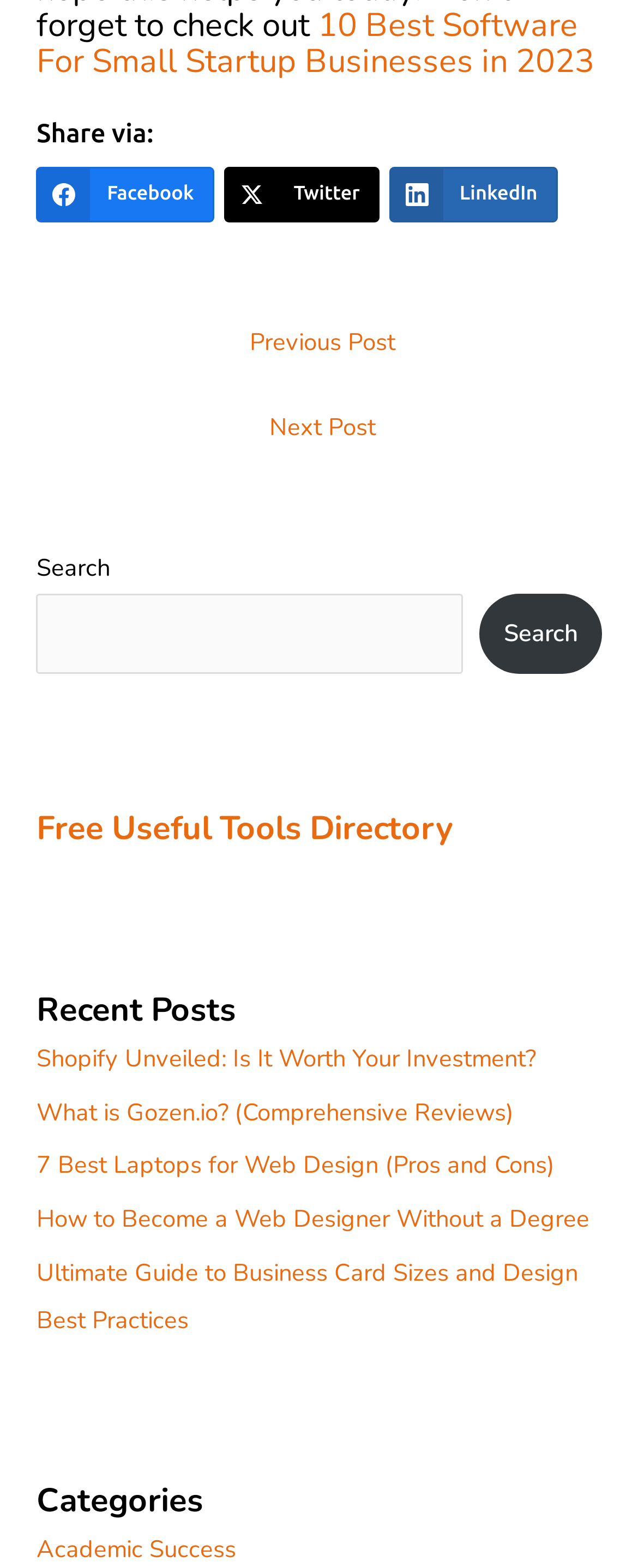Kindly determine the bounding box coordinates for the clickable area to achieve the given instruction: "view Agile Benefits".

None